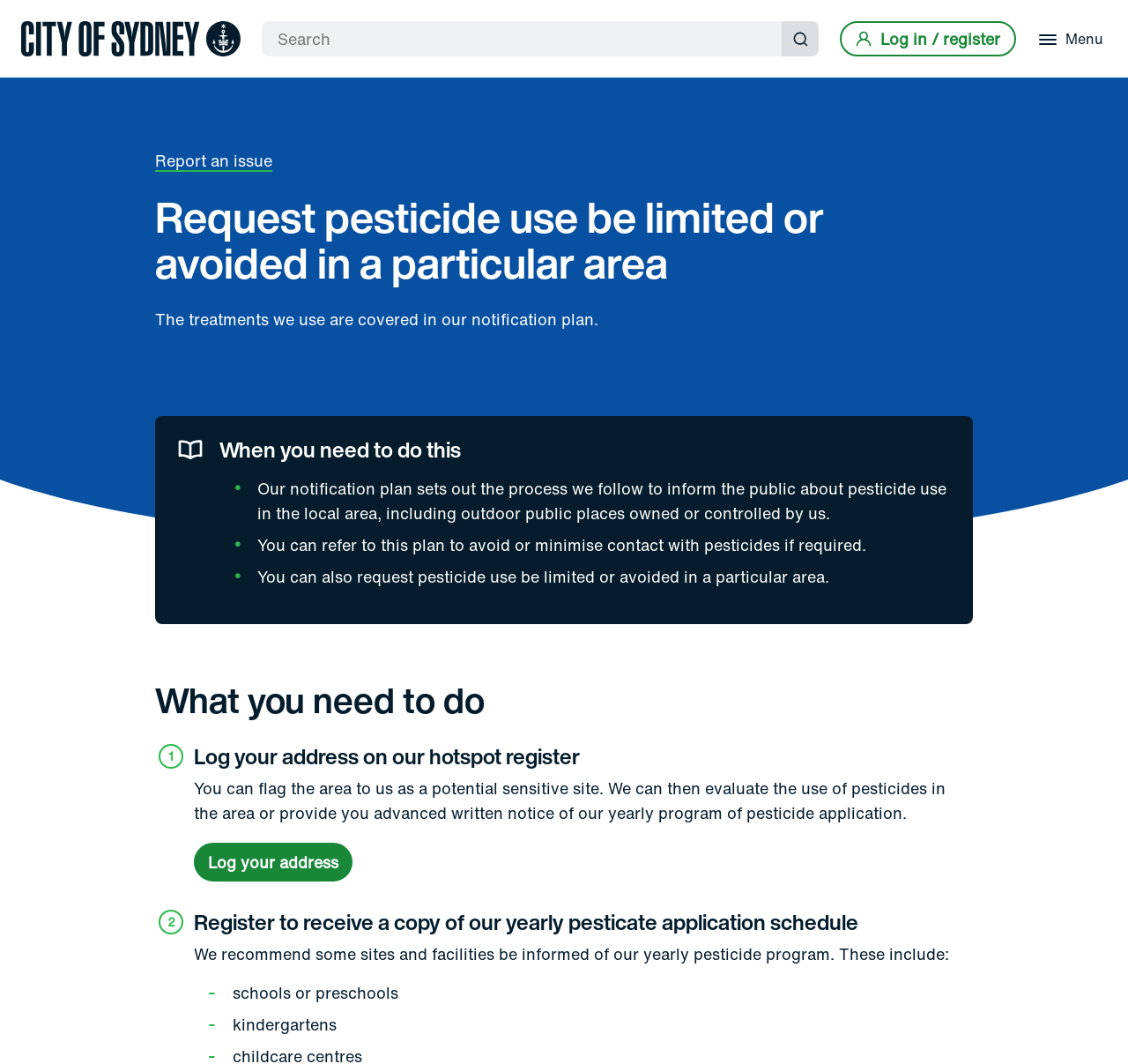Determine the bounding box coordinates for the area that needs to be clicked to fulfill this task: "Log in or register". The coordinates must be given as four float numbers between 0 and 1, i.e., [left, top, right, bottom].

[0.745, 0.02, 0.901, 0.053]